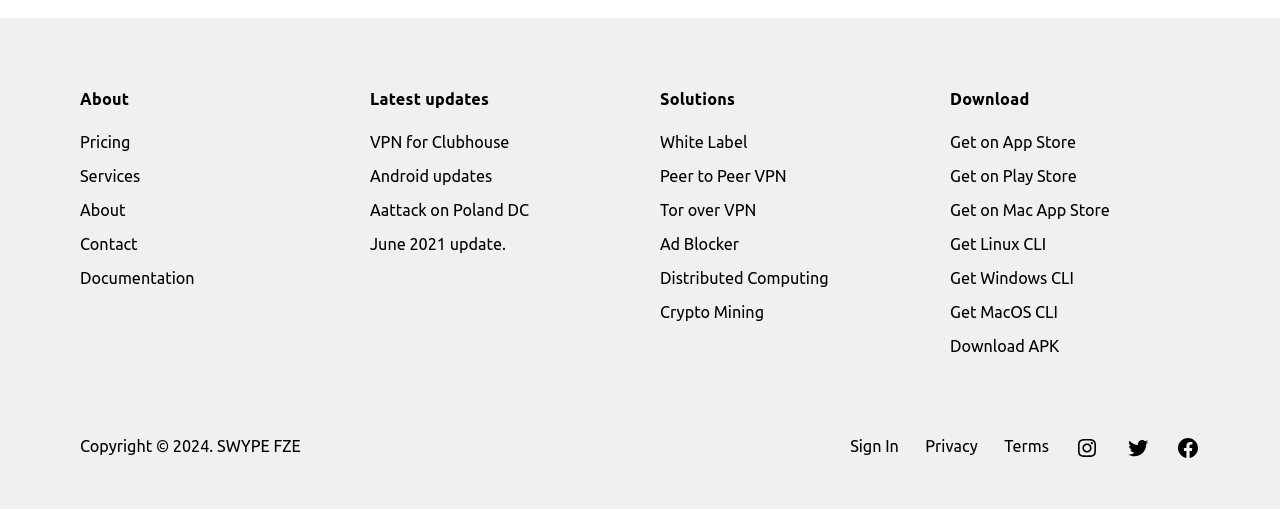Using the information from the screenshot, answer the following question thoroughly:
How many social media links are available in the secondary menu?

By analyzing the secondary menu, it can be seen that there are three social media links available, which are 'Instagram', 'Twitter', and 'FaceBook'.